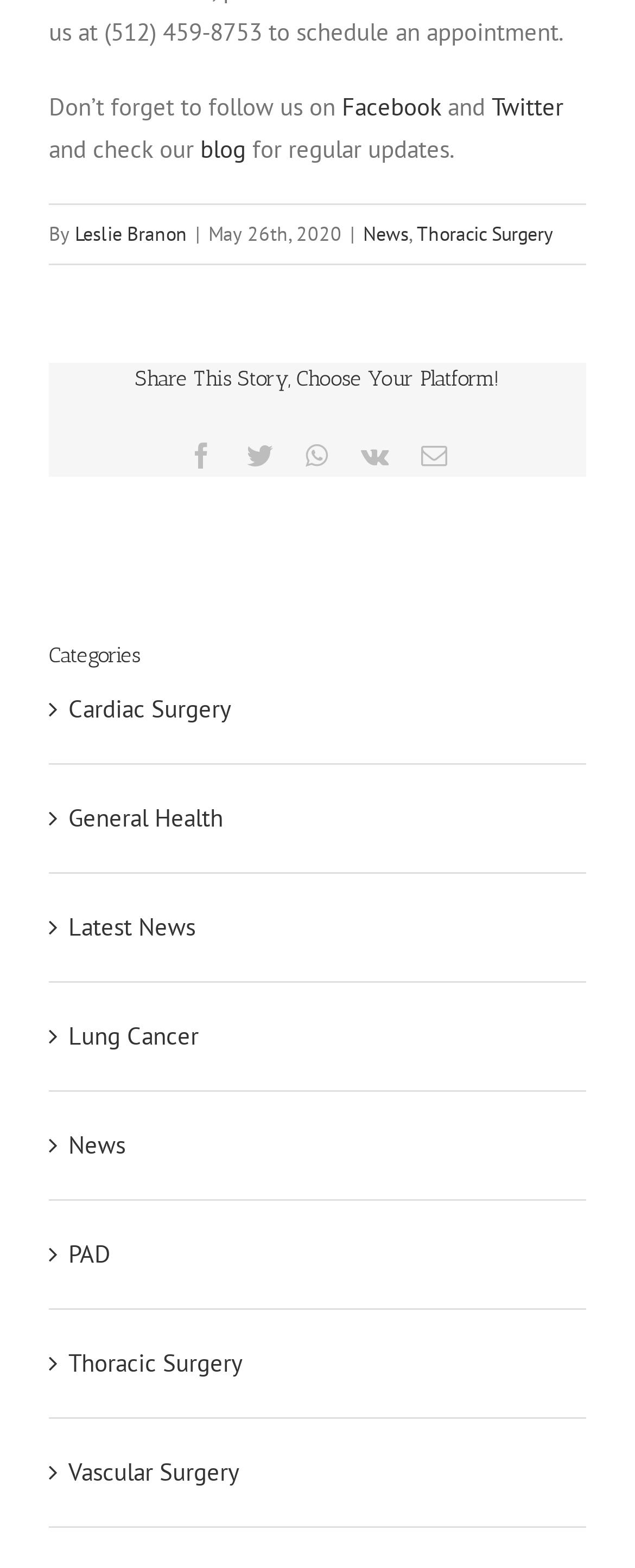Provide the bounding box coordinates for the UI element that is described by this text: "Vk". The coordinates should be in the form of four float numbers between 0 and 1: [left, top, right, bottom].

[0.568, 0.282, 0.612, 0.299]